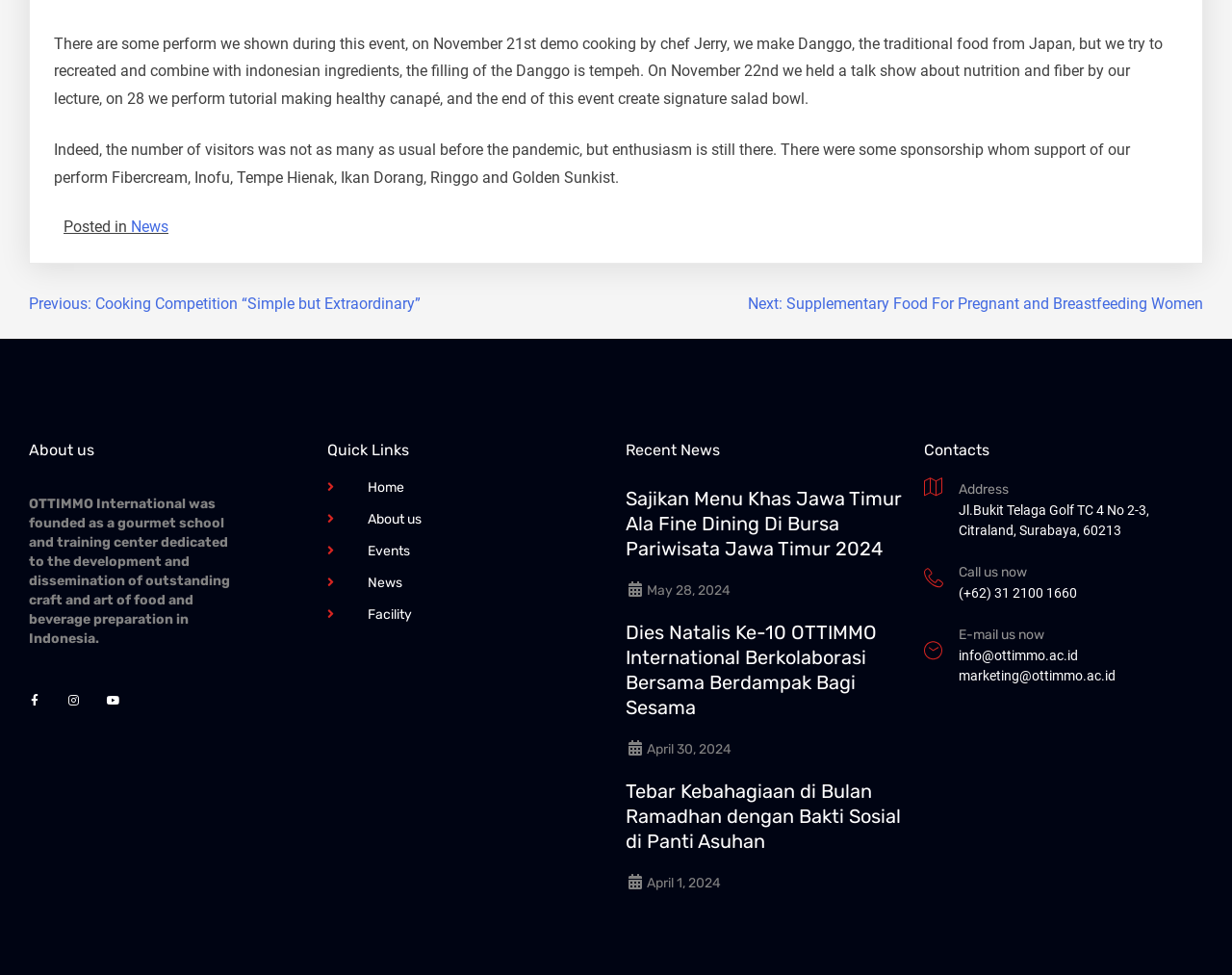Please determine the bounding box coordinates of the element to click on in order to accomplish the following task: "Click the 'Sajikan Menu Khas Jawa Timur Ala Fine Dining Di Bursa Pariwisata Jawa Timur 2024' link". Ensure the coordinates are four float numbers ranging from 0 to 1, i.e., [left, top, right, bottom].

[0.508, 0.499, 0.732, 0.574]